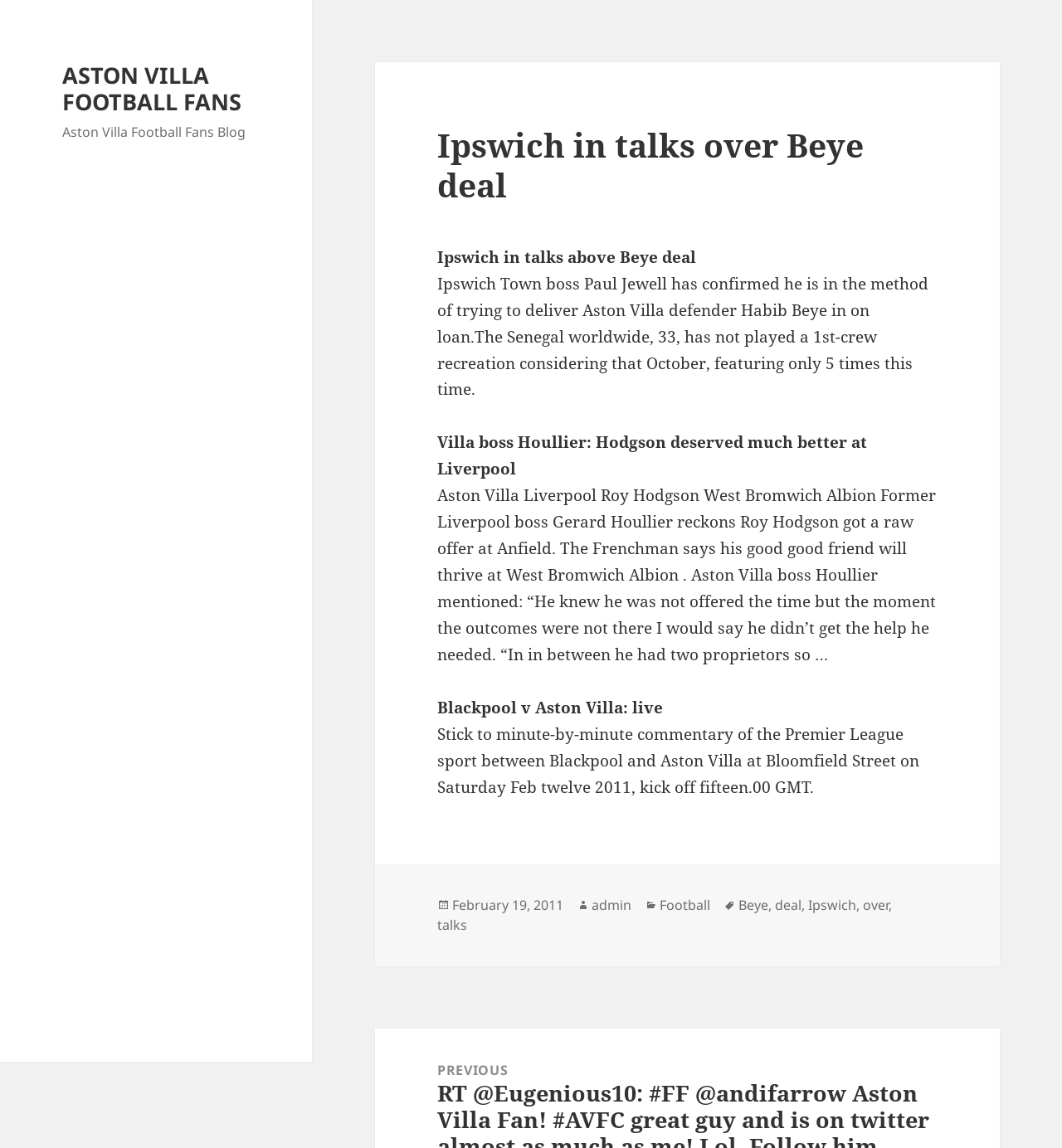Identify the bounding box coordinates for the element you need to click to achieve the following task: "Click on the link to ASTON VILLA FOOTBALL FANS". Provide the bounding box coordinates as four float numbers between 0 and 1, in the form [left, top, right, bottom].

[0.059, 0.052, 0.228, 0.102]